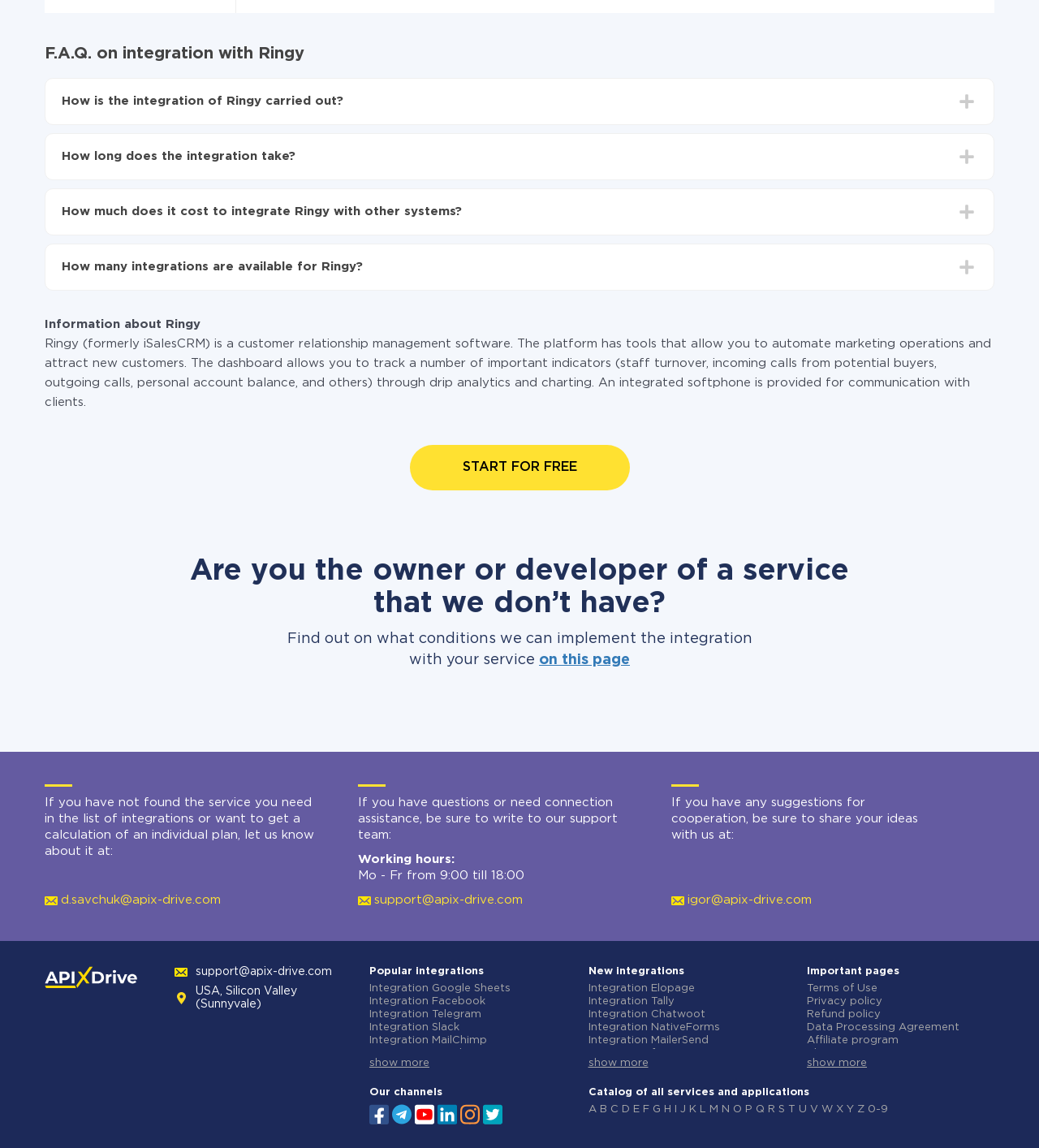What is Ringy? Based on the screenshot, please respond with a single word or phrase.

customer relationship management software